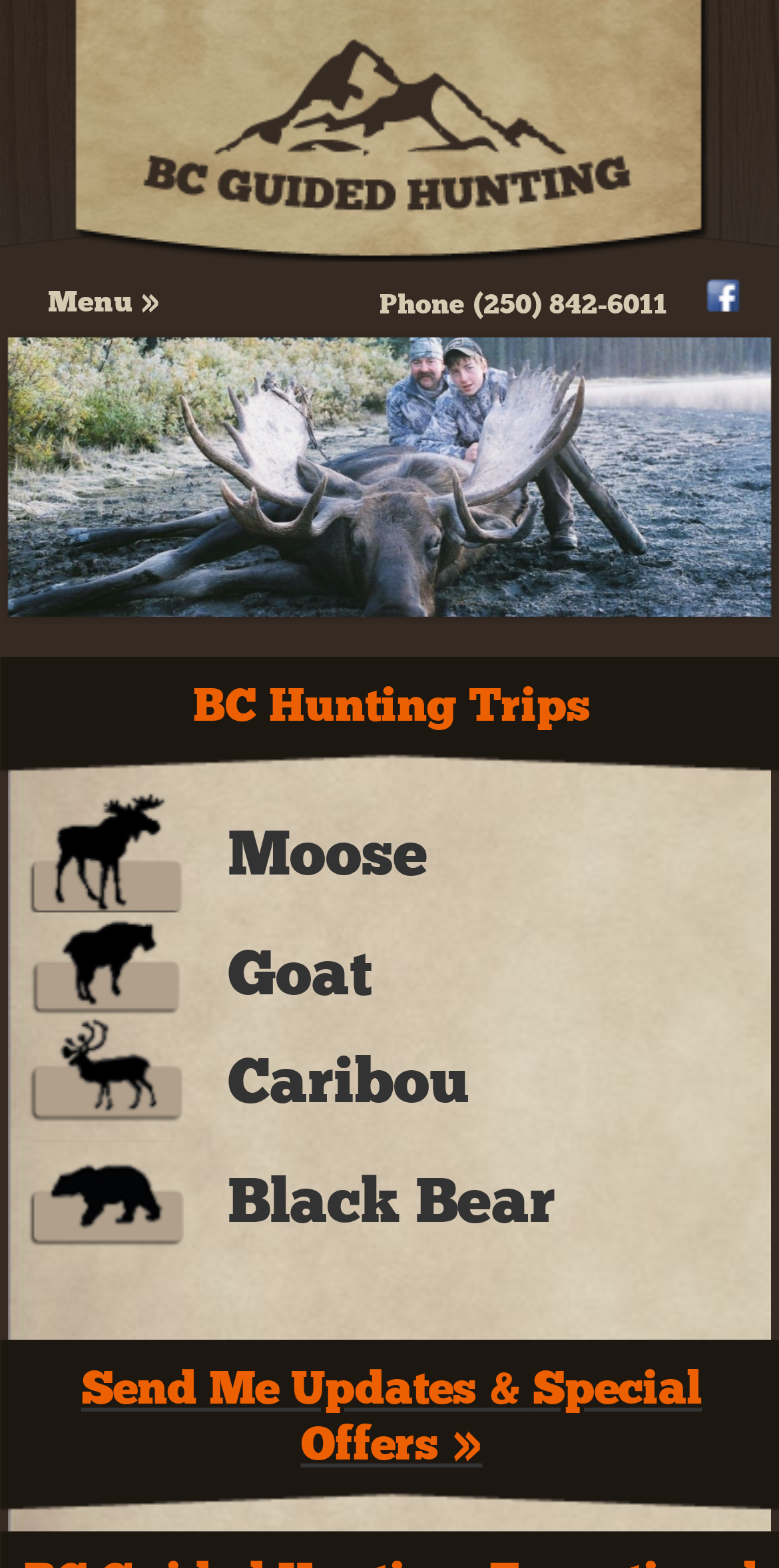Respond concisely with one word or phrase to the following query:
Are there social media links on the webpage?

Yes